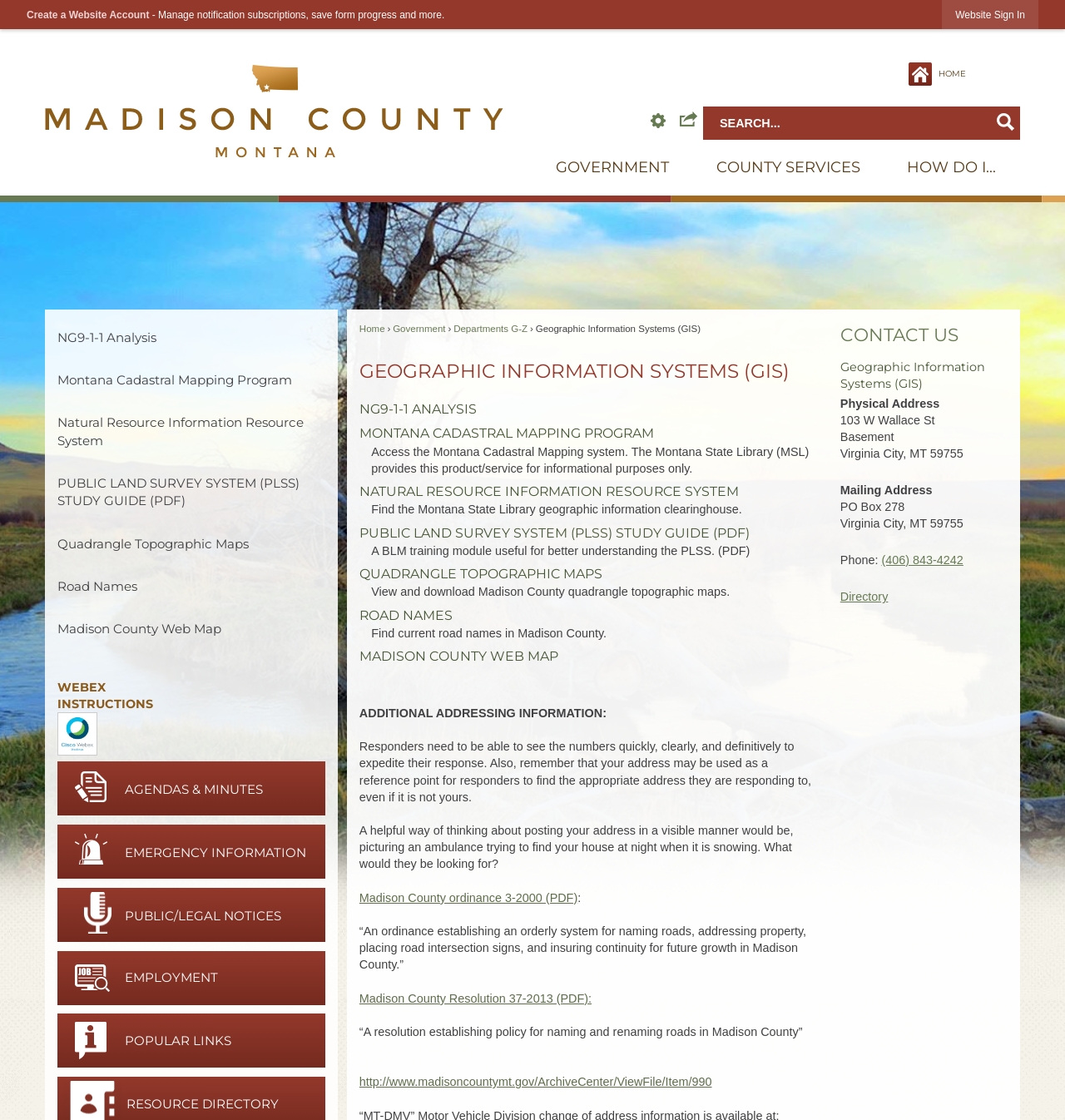Highlight the bounding box coordinates of the element you need to click to perform the following instruction: "Contact Us."

[0.789, 0.289, 0.9, 0.308]